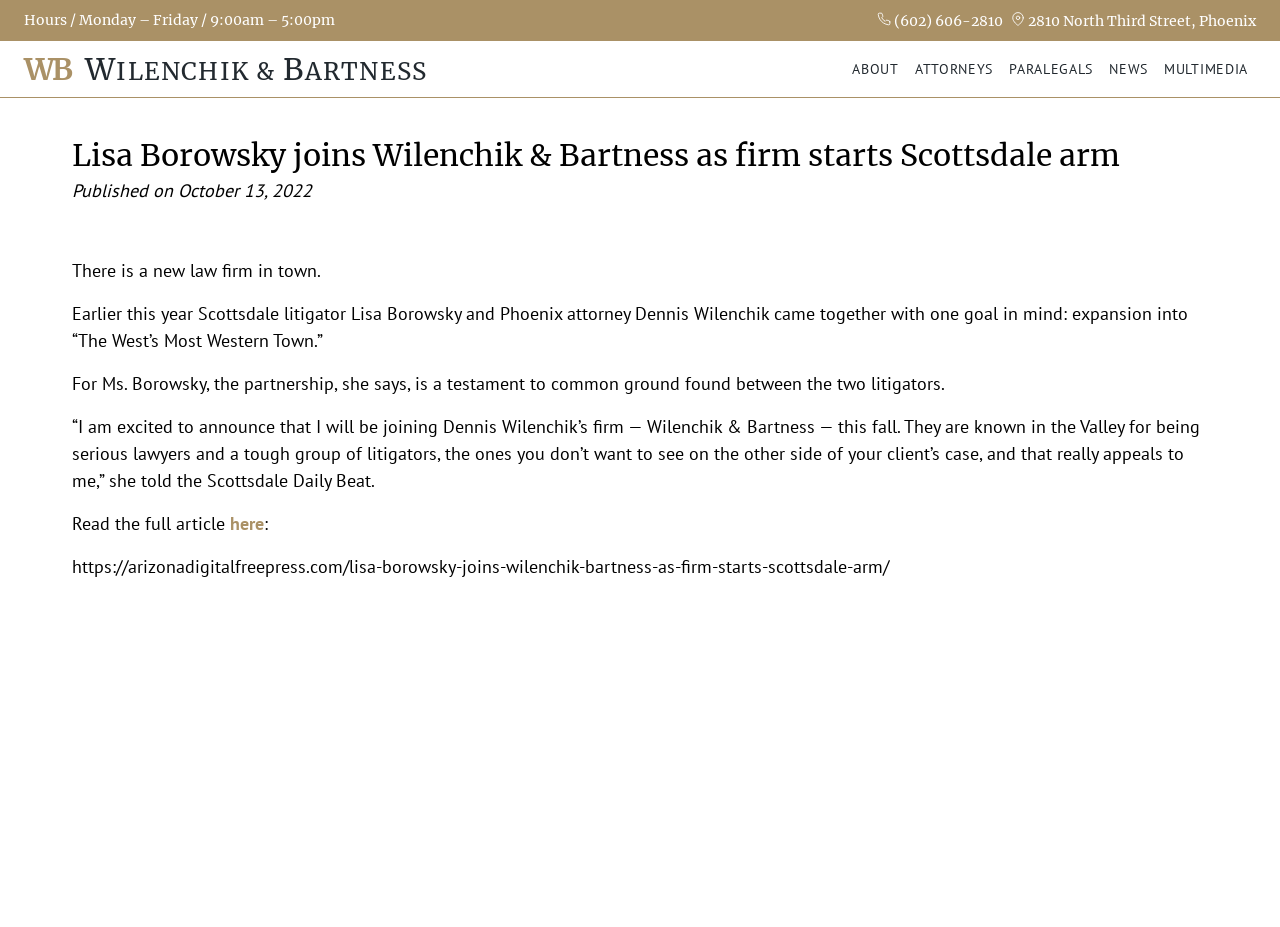Find the bounding box coordinates corresponding to the UI element with the description: "WB Wilenchik & Bartness". The coordinates should be formatted as [left, top, right, bottom], with values as floats between 0 and 1.

[0.019, 0.056, 0.334, 0.093]